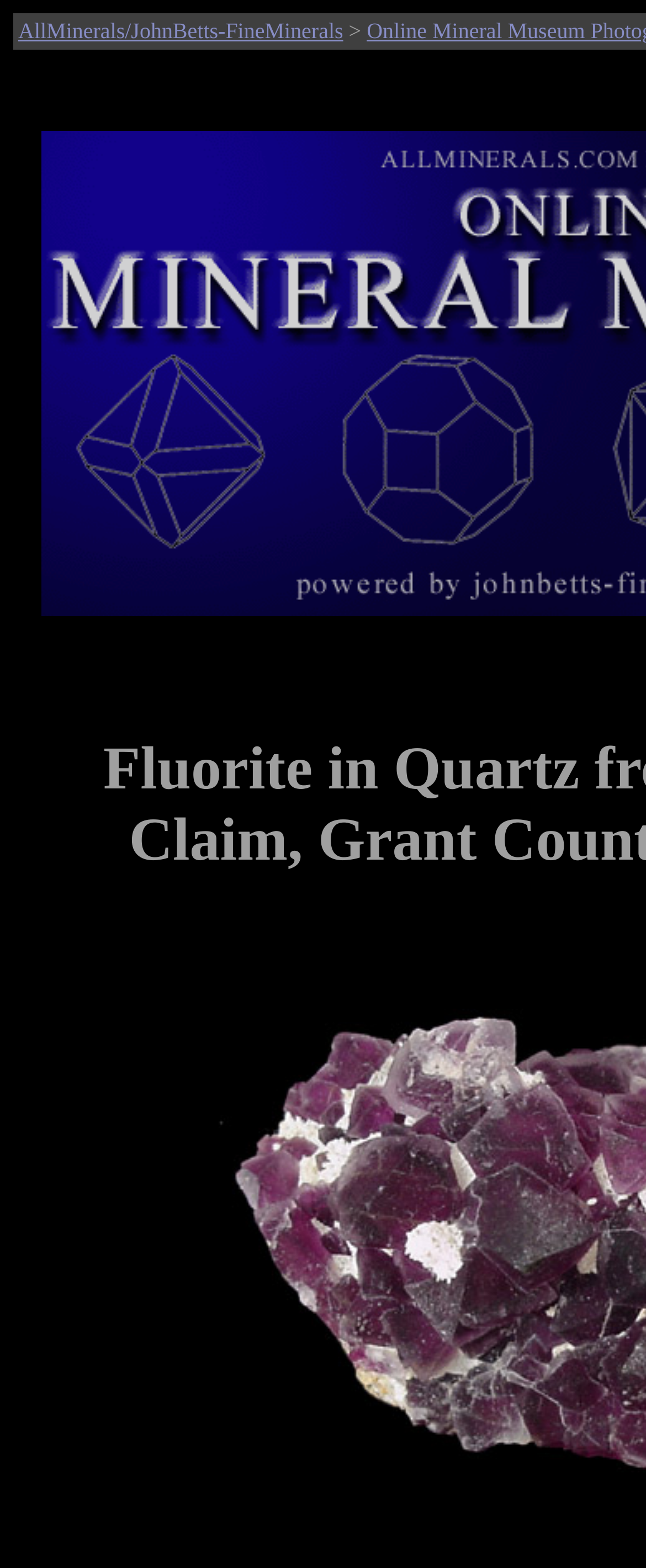Can you identify and provide the main heading of the webpage?

Fluorite in Quartz from Judith Lynn Claim, Grant County, New Mexico